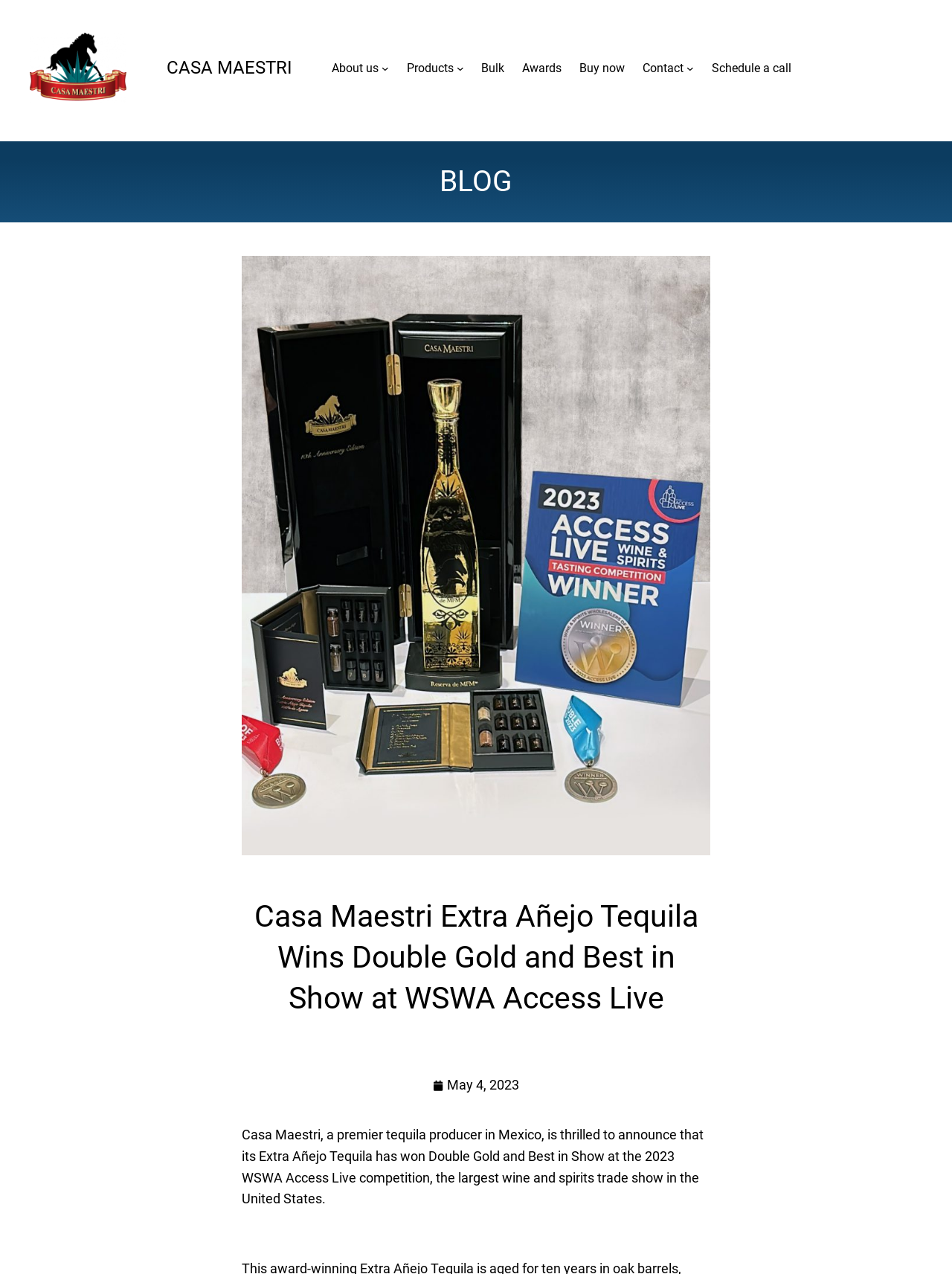Identify the bounding box coordinates for the UI element described as follows: "alt="CASA MAESTRI"". Ensure the coordinates are four float numbers between 0 and 1, formatted as [left, top, right, bottom].

[0.031, 0.025, 0.133, 0.081]